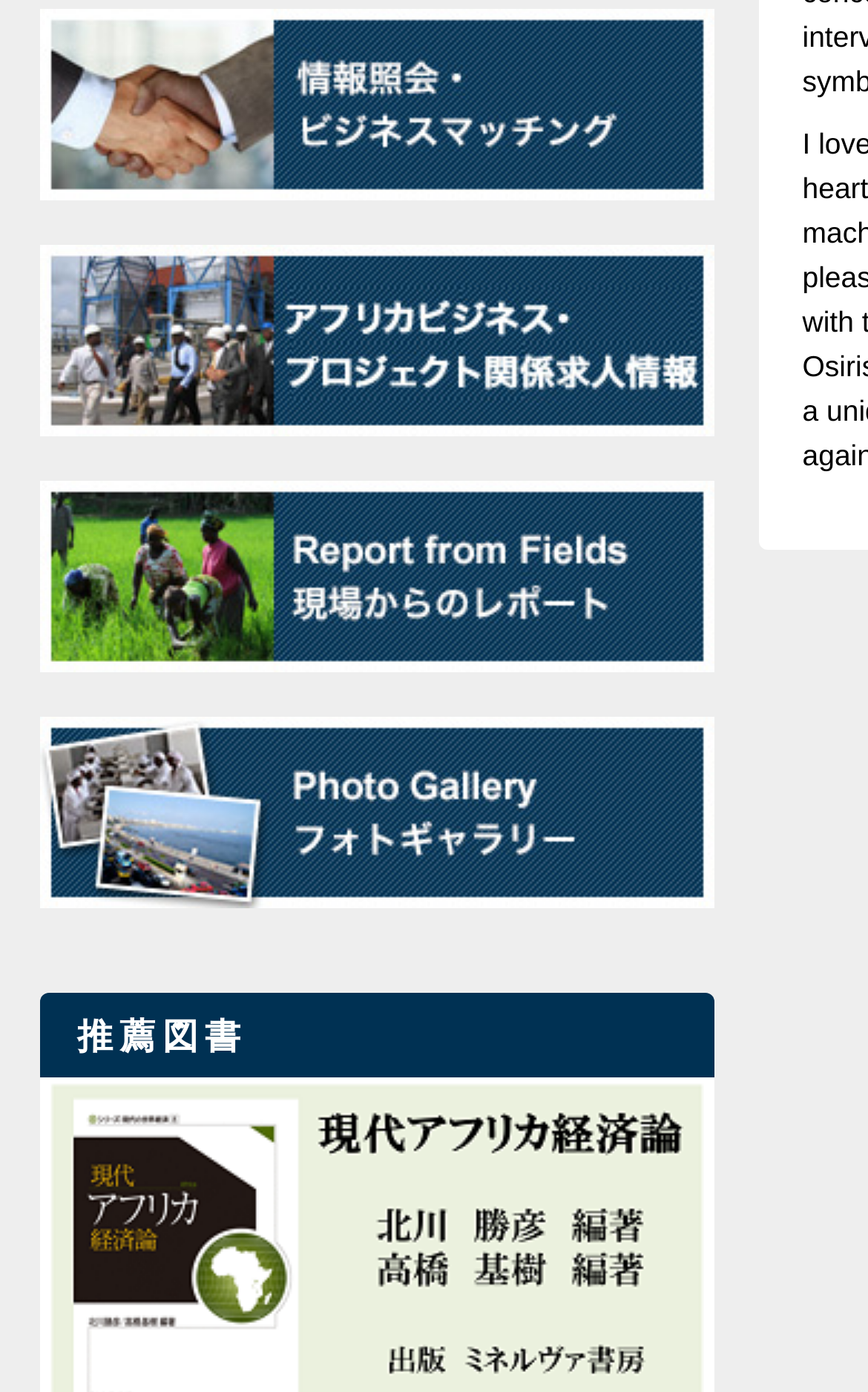What is the first link on the webpage?
Please use the visual content to give a single word or phrase answer.

情報照会・ビジネスマッチング